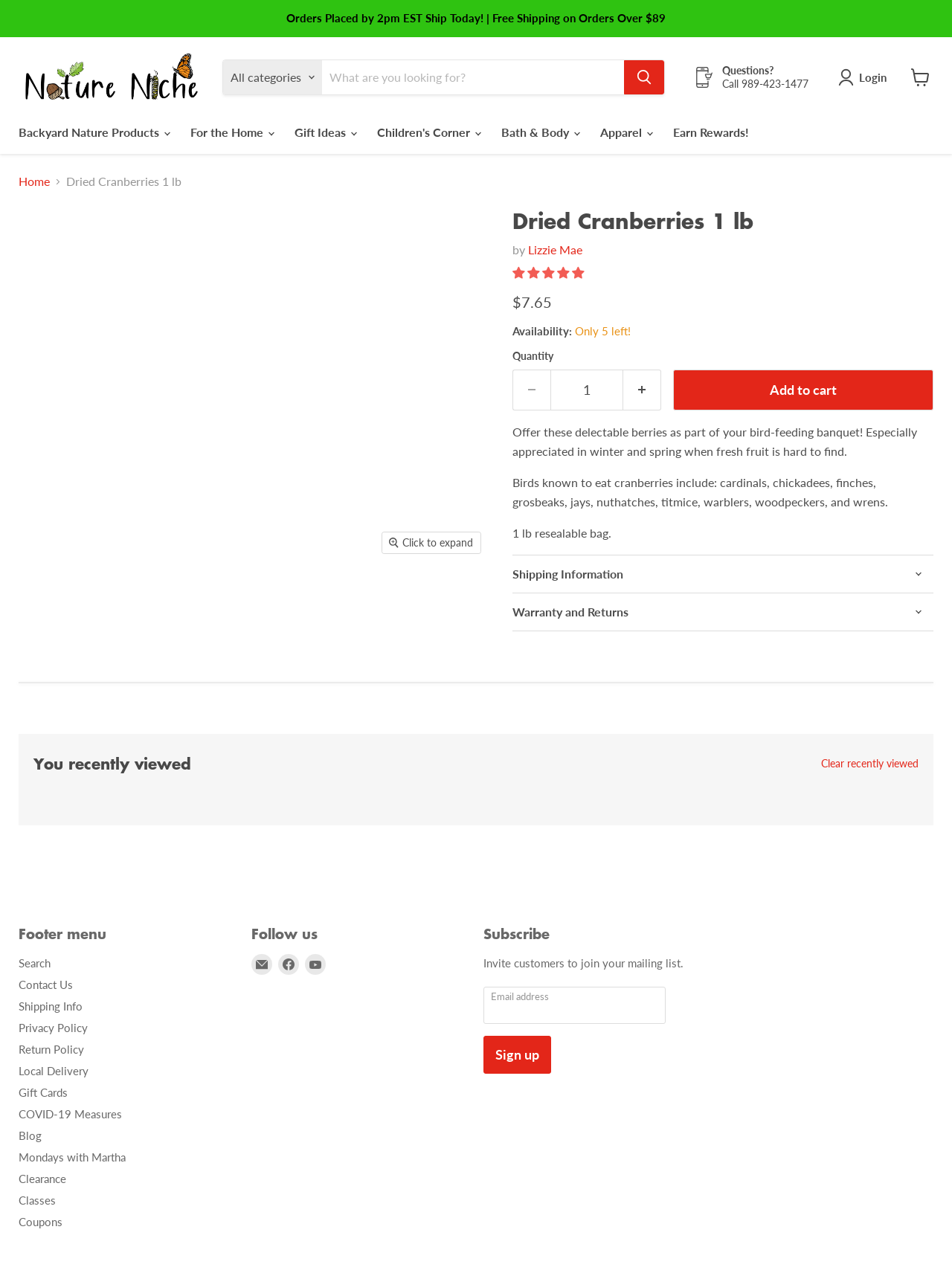What is the minimum quantity that can be ordered?
Answer the question with a single word or phrase by looking at the picture.

1